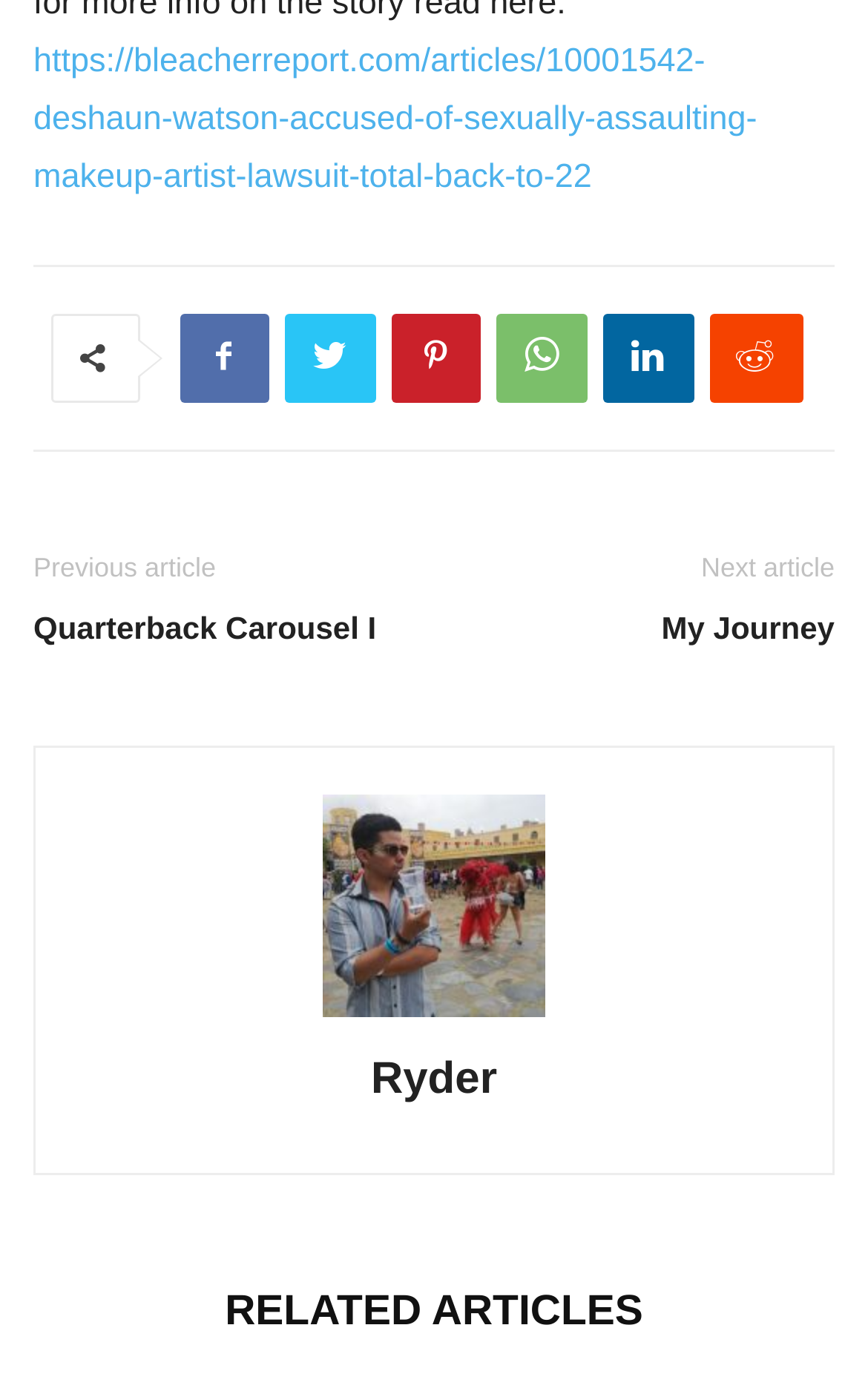What is the position of the image in the article?
Respond to the question with a well-detailed and thorough answer.

The image is located in the middle of the article, as indicated by its bounding box coordinates [0.372, 0.57, 0.628, 0.73], which suggests that it is not at the top or bottom of the article.